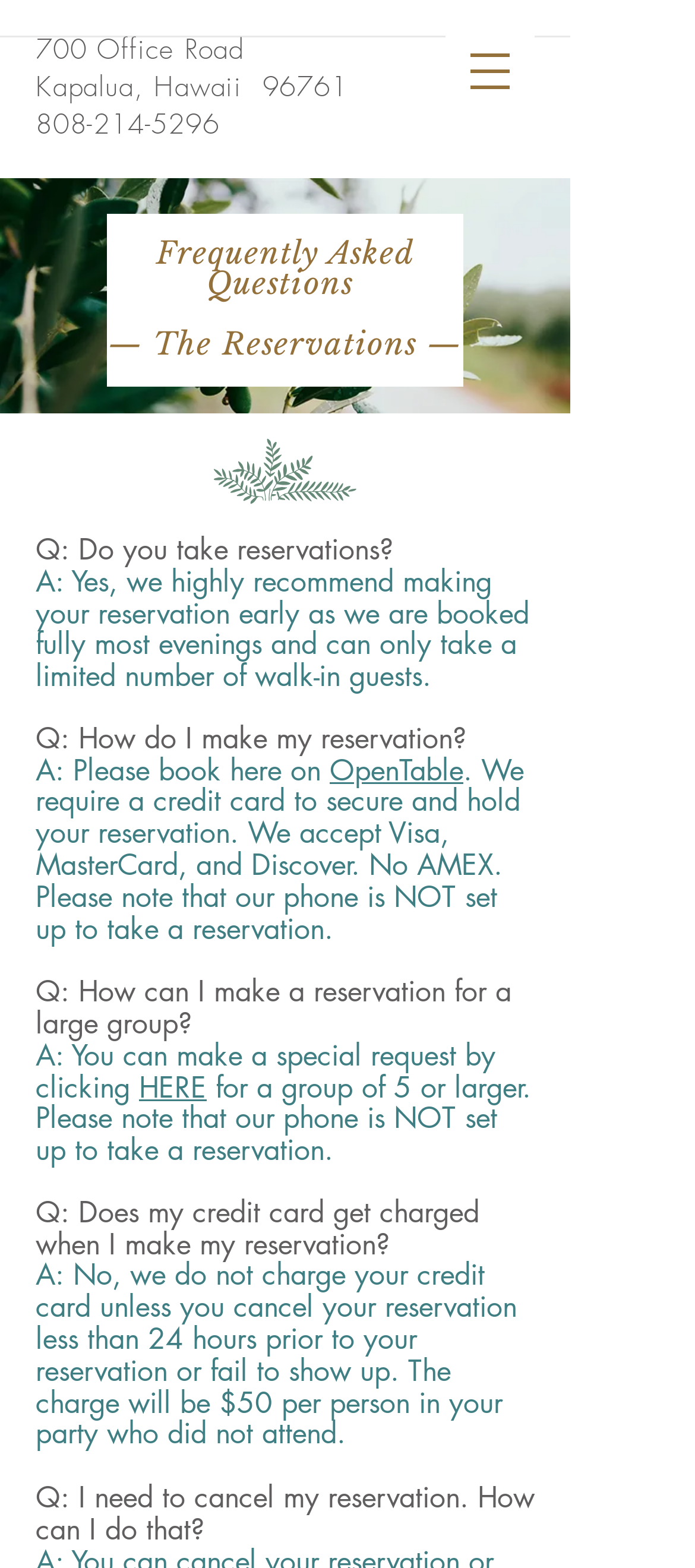Respond with a single word or short phrase to the following question: 
What is the address of The Pour House?

700 Office Road, Kapalua, Hawaii 96761